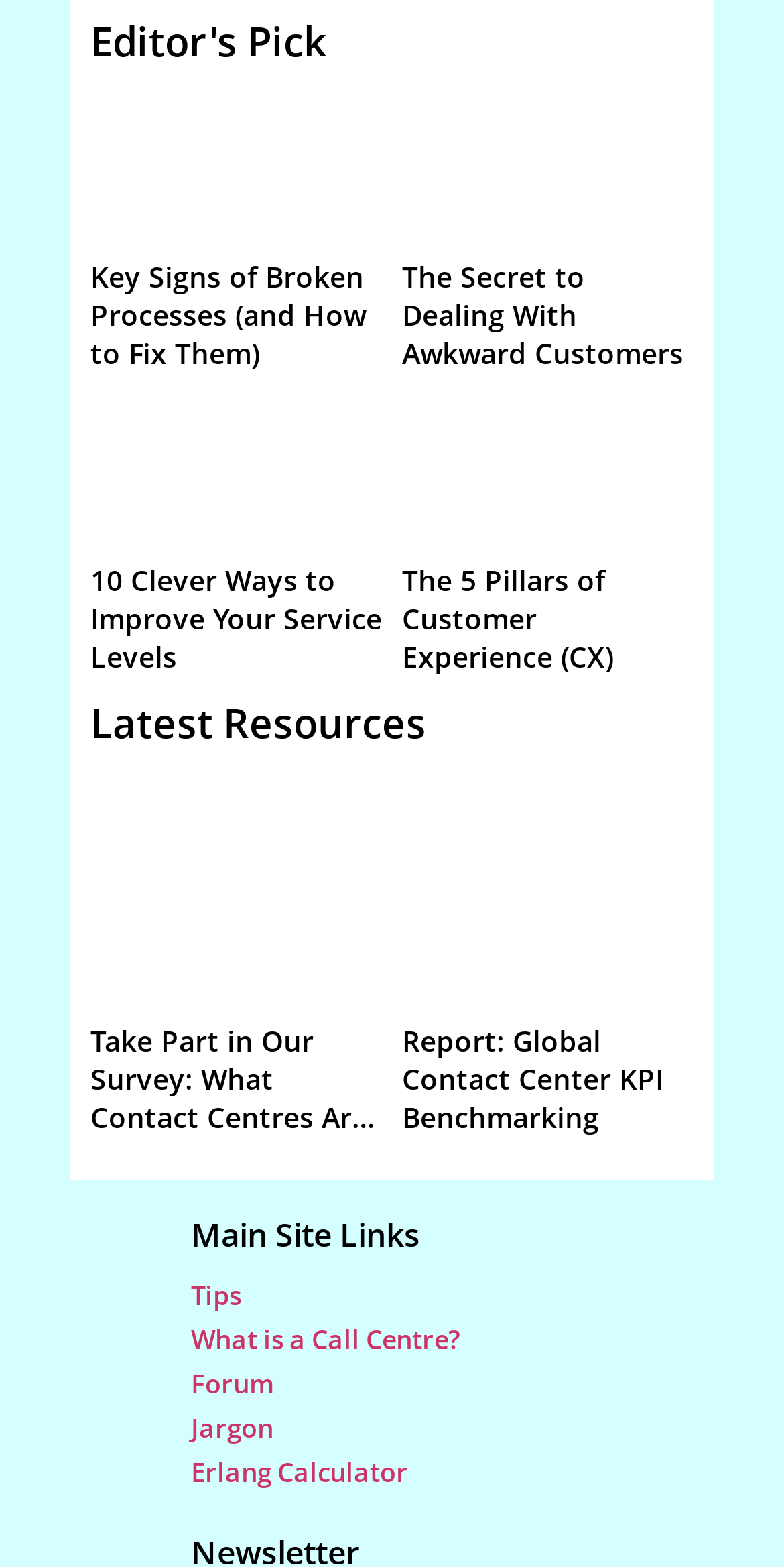Determine the bounding box for the described UI element: "Erlang Calculator".

[0.244, 0.928, 0.521, 0.951]